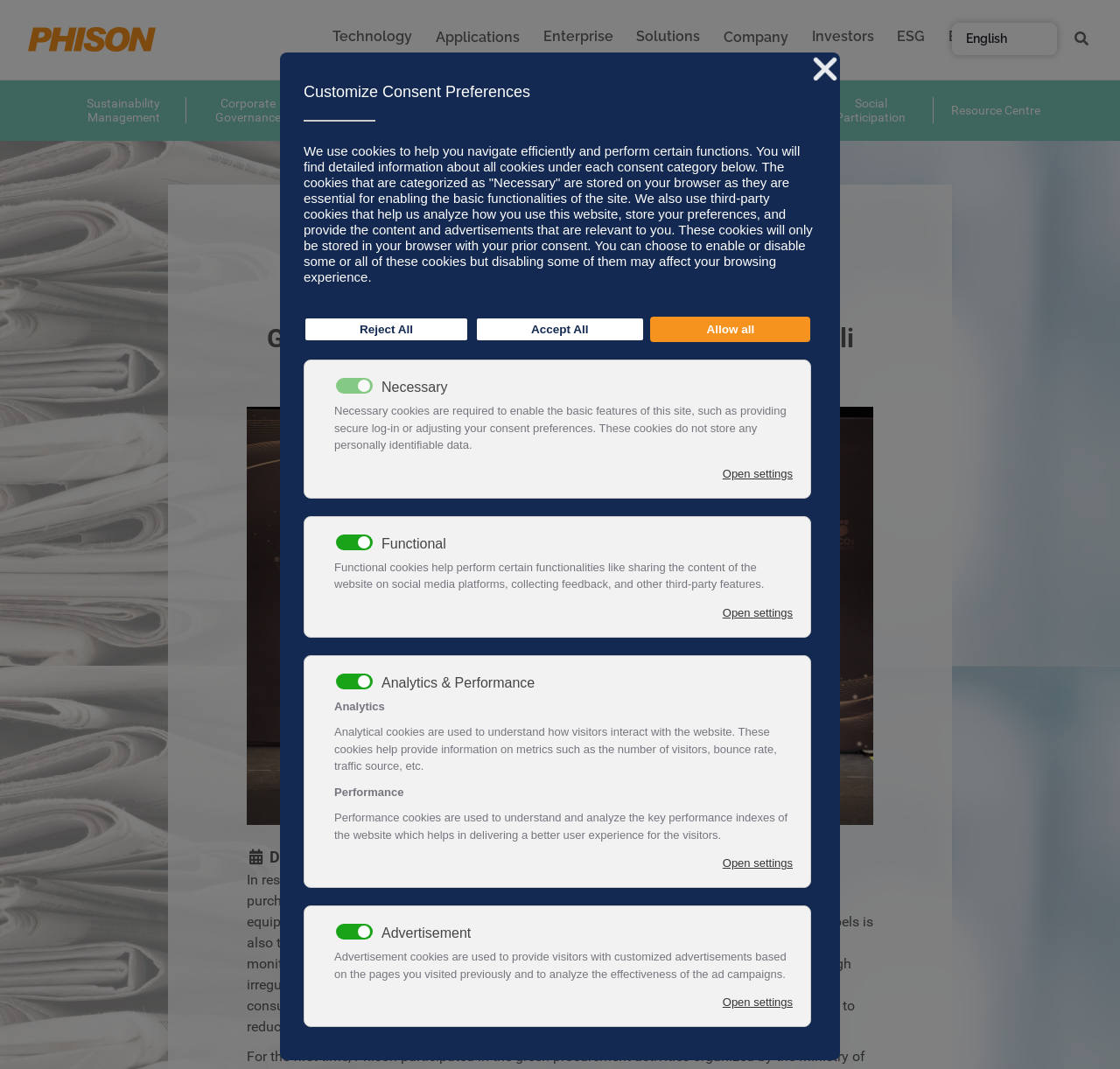Based on the visual content of the image, answer the question thoroughly: What is the logo of the company?

The logo of the company is PHISON Logo, which is located at the top left corner of the webpage, and it is an image element.